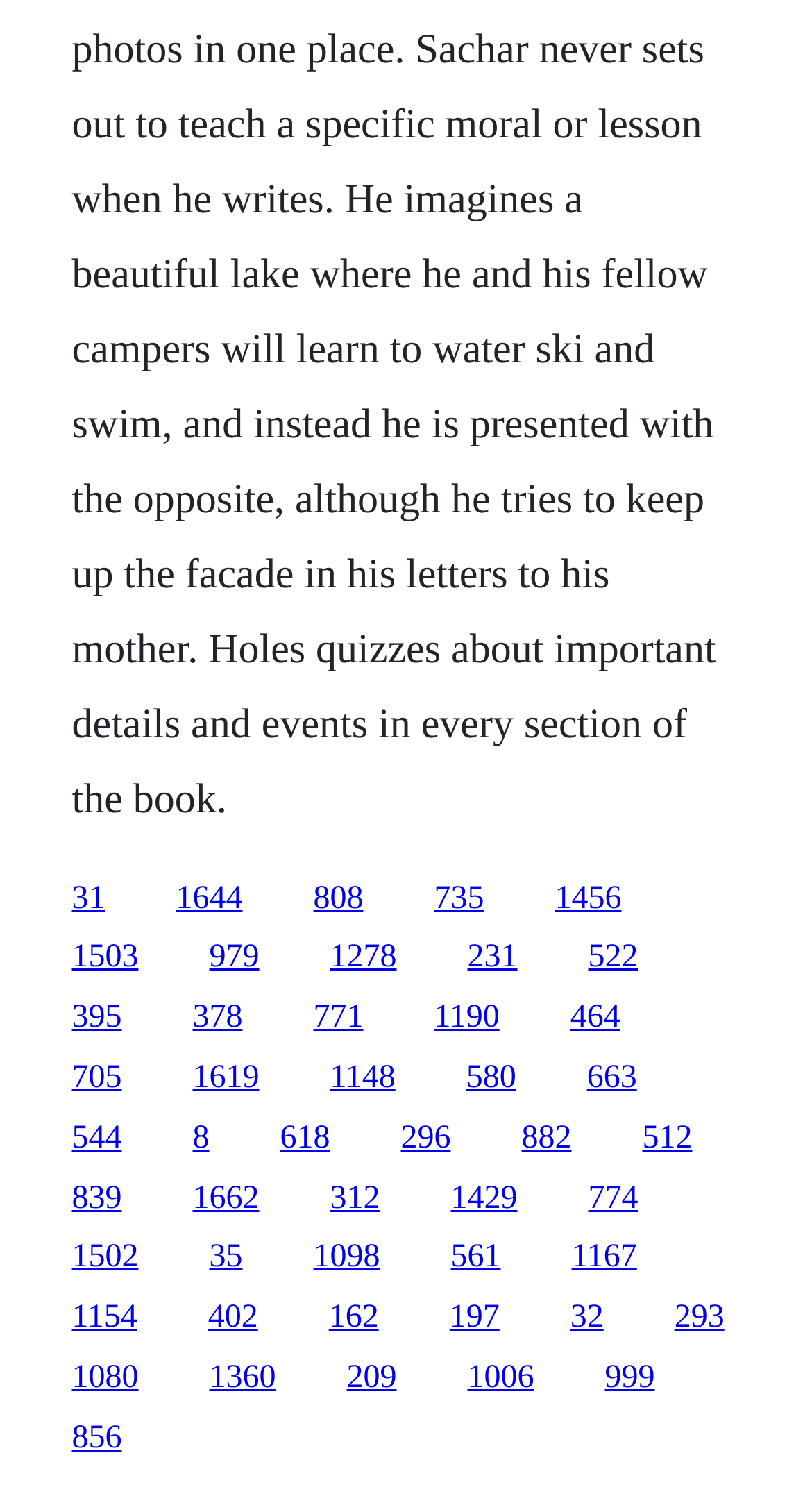Identify the bounding box coordinates of the clickable section necessary to follow the following instruction: "go to the fourth link". The coordinates should be presented as four float numbers from 0 to 1, i.e., [left, top, right, bottom].

[0.535, 0.592, 0.596, 0.616]